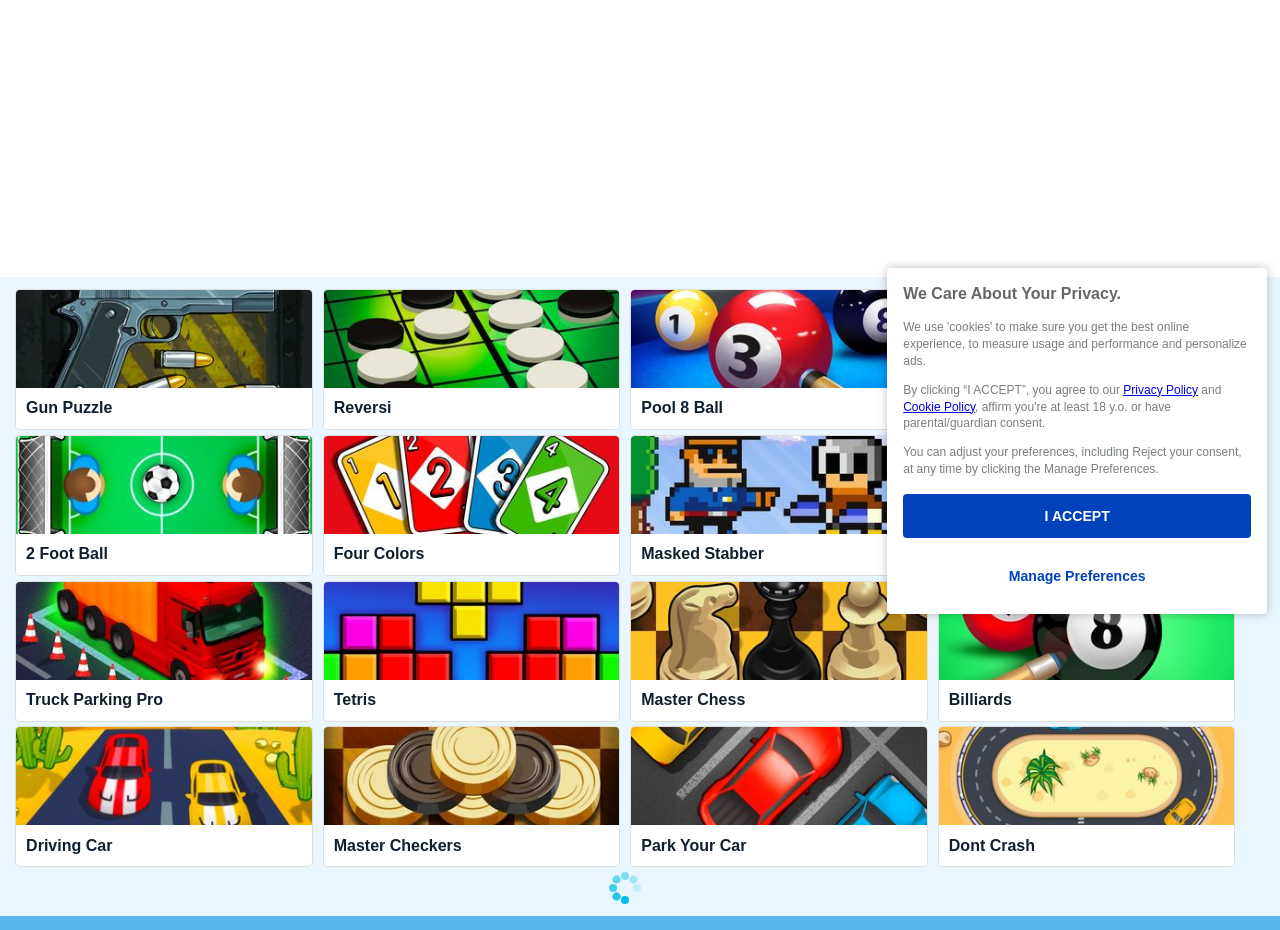Show the bounding box coordinates for the HTML element described as: "Master Checkers".

[0.253, 0.782, 0.484, 0.932]